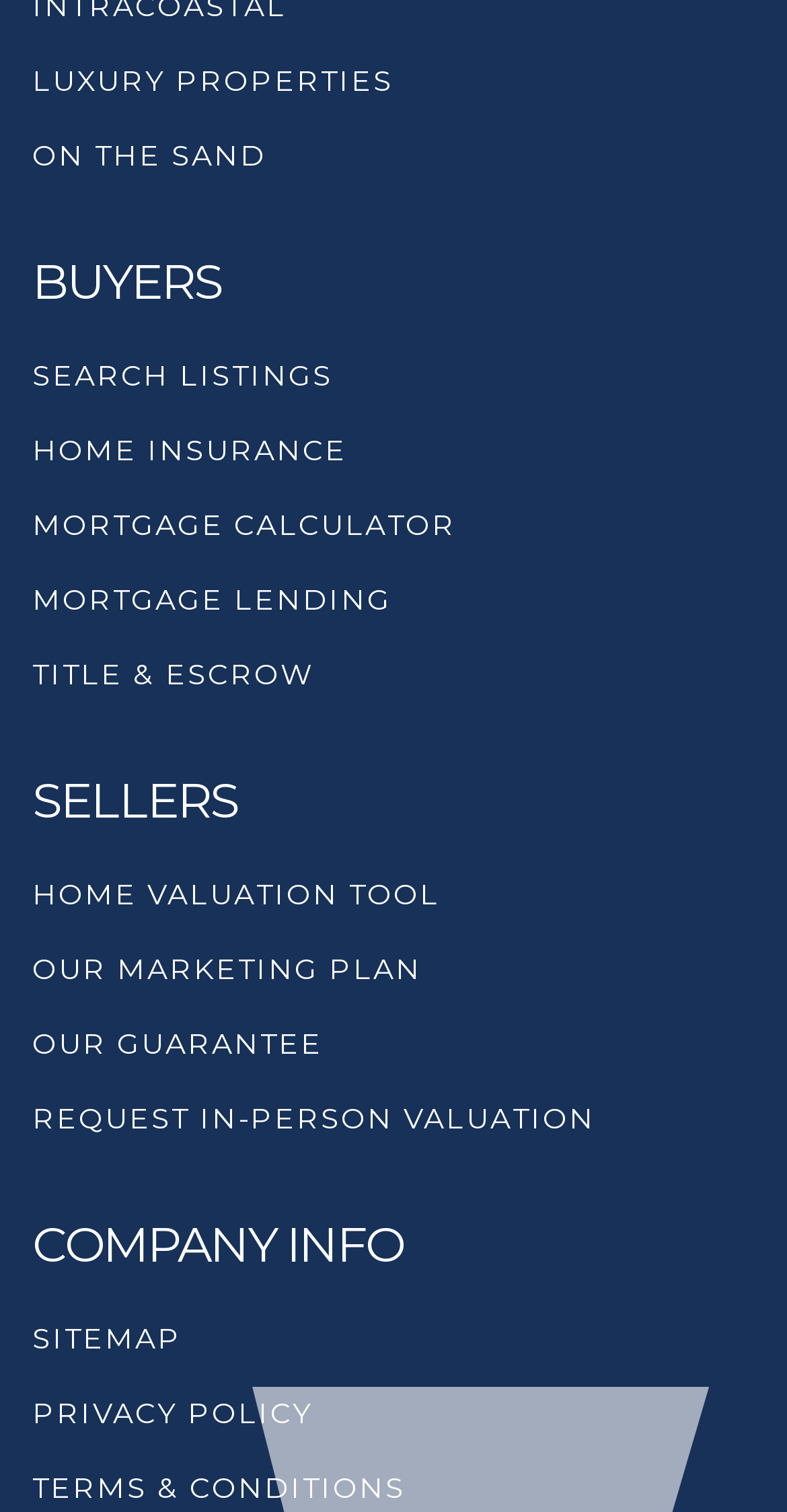What are the main categories on this website?
Respond to the question with a single word or phrase according to the image.

Buyers, Sellers, Company Info